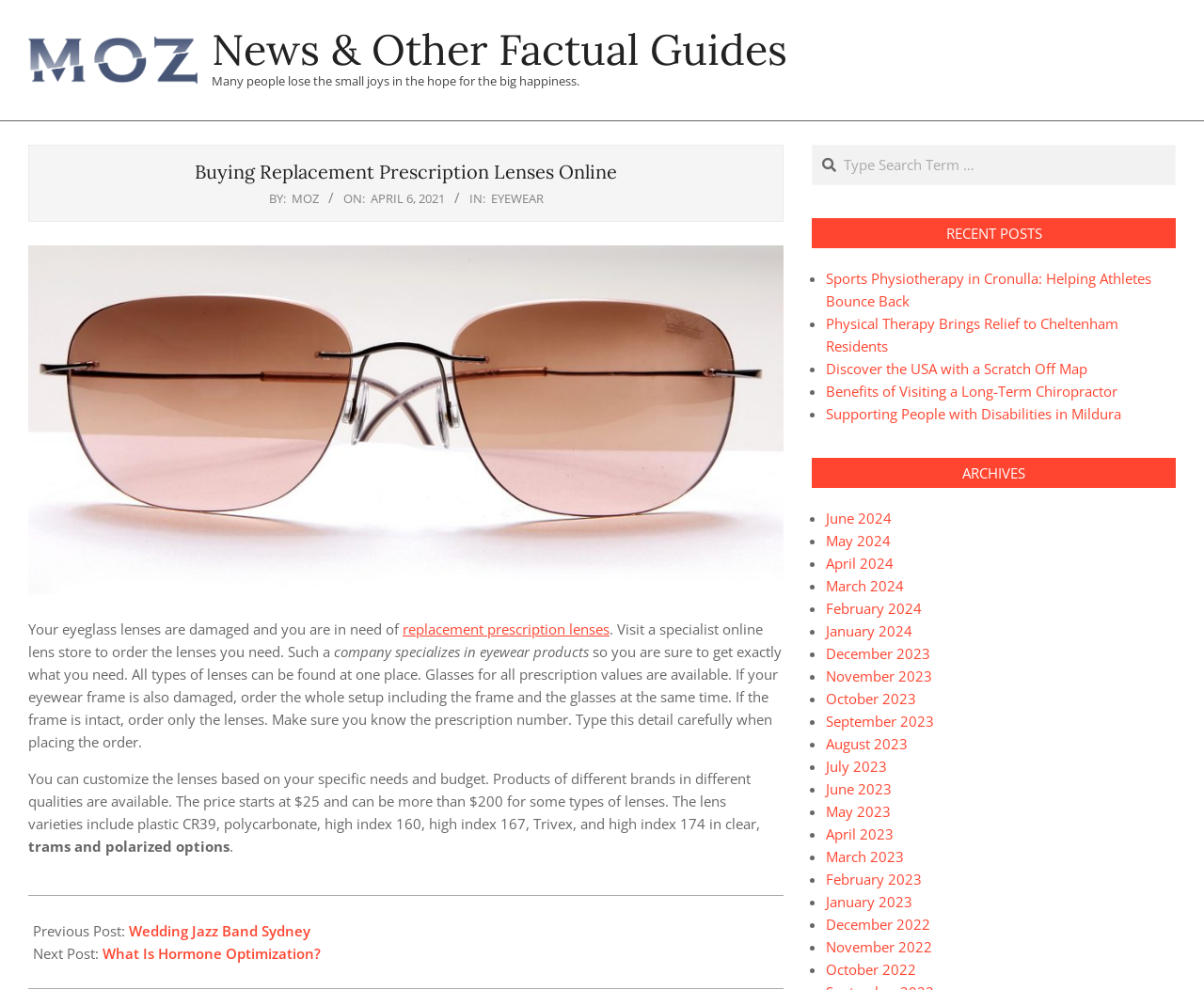Identify and provide the title of the webpage.

Buying Replacement Prescription Lenses Online